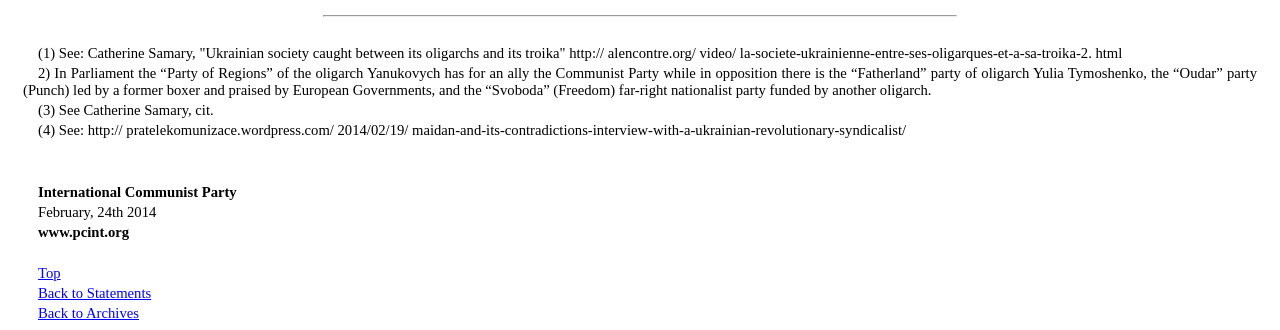What is the name of the party mentioned in the first StaticText element?
Can you provide an in-depth and detailed response to the question?

The answer can be found in the first StaticText element, which mentions that 'In Parliament the “Party of Regions” of the oligarch Yanukovych has for an ally the Communist Party...'